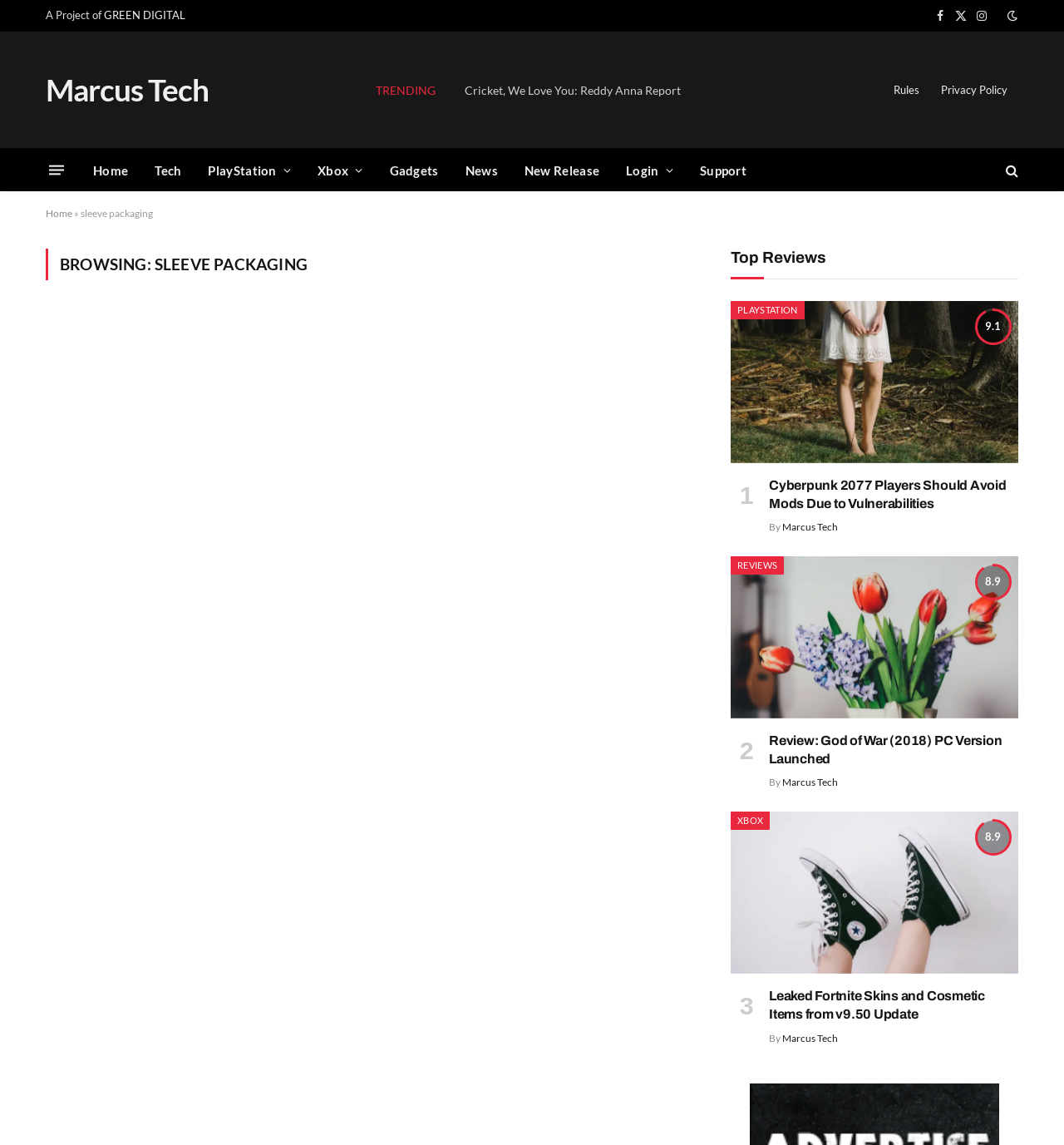Determine the title of the webpage and give its text content.

BROWSING: SLEEVE PACKAGING